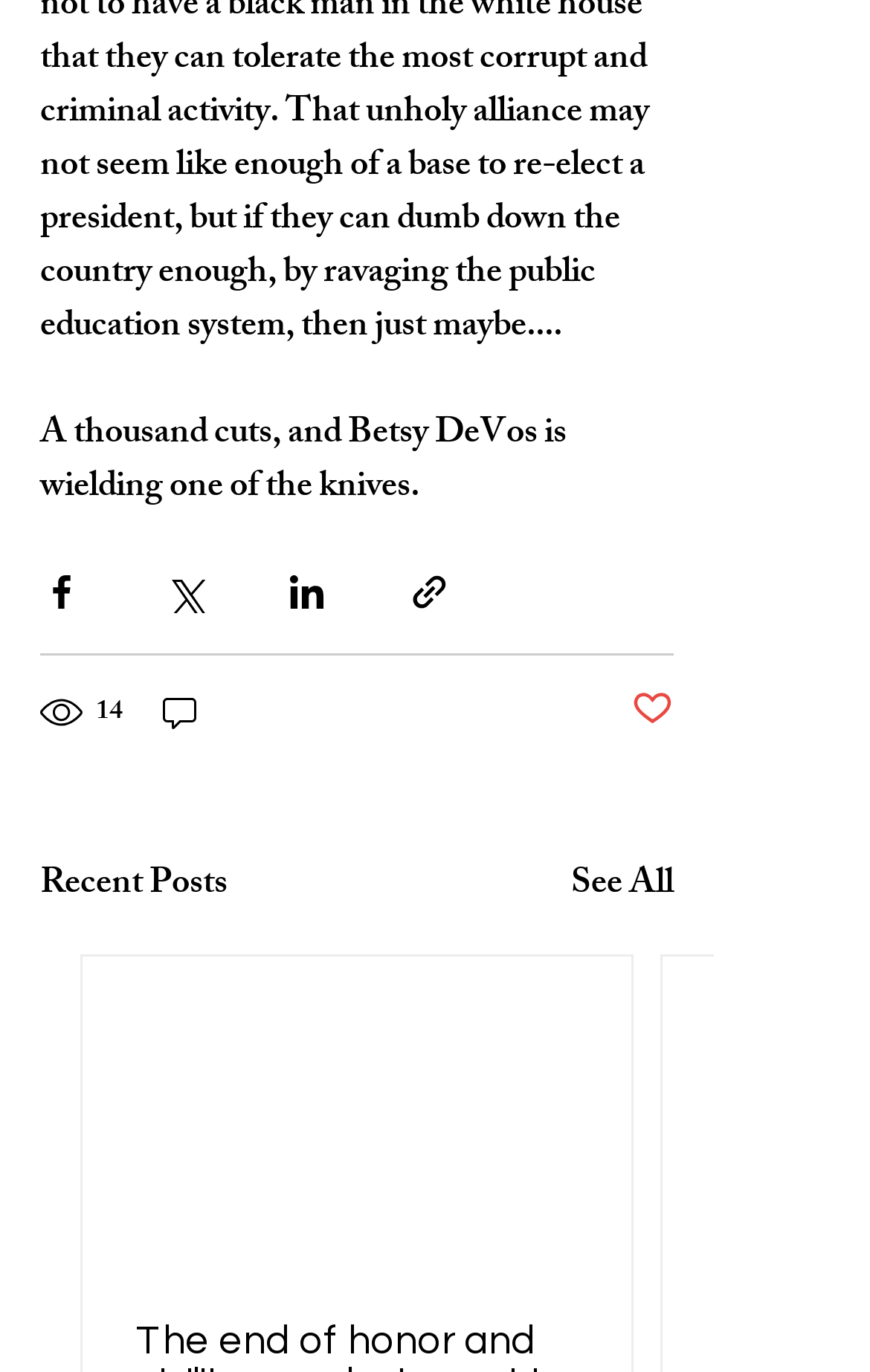Identify the bounding box coordinates of the clickable region required to complete the instruction: "Open SERVICES submenu". The coordinates should be given as four float numbers within the range of 0 and 1, i.e., [left, top, right, bottom].

None